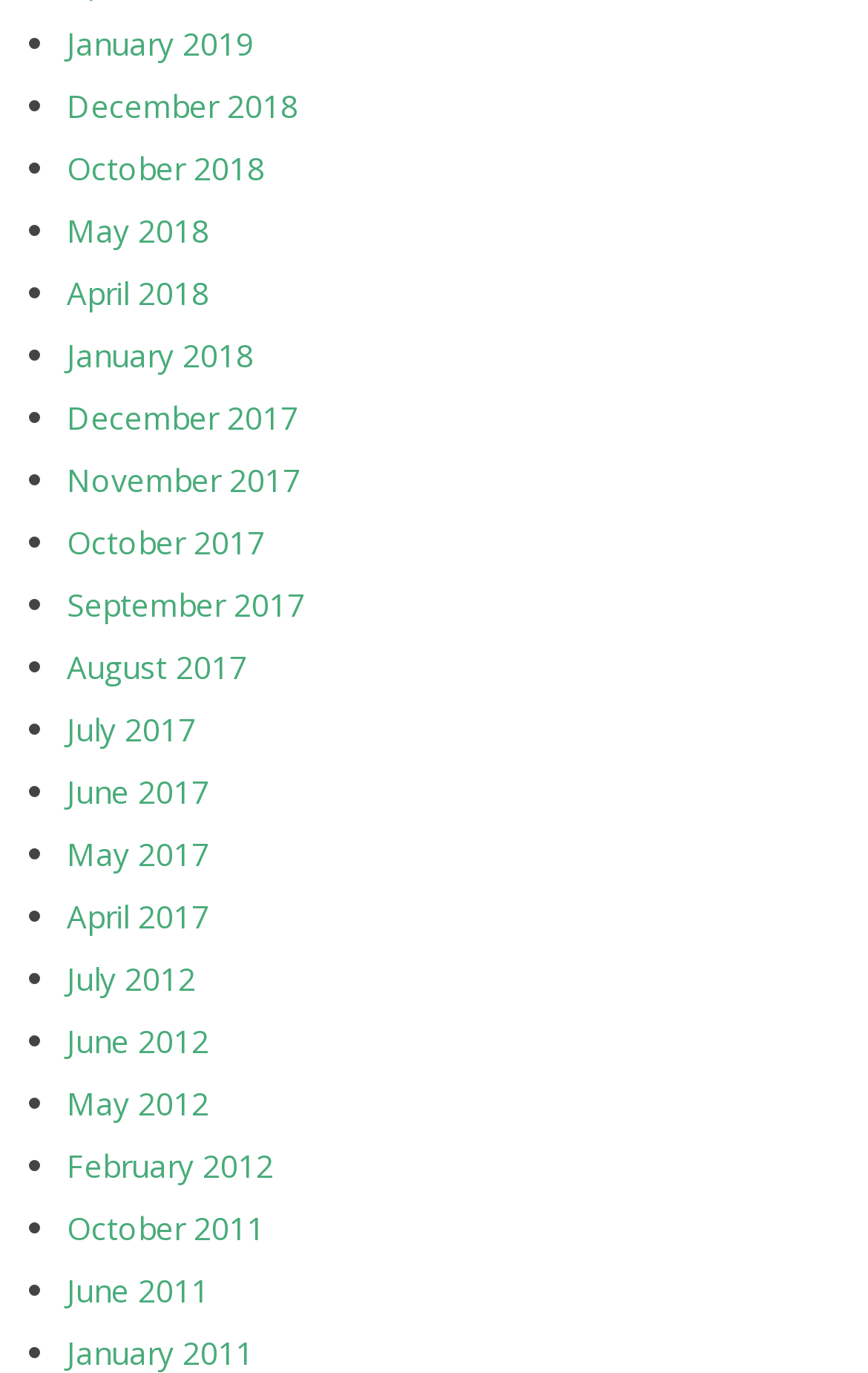How many months are listed in 2018?
Carefully analyze the image and provide a thorough answer to the question.

I counted the number of links related to 2018 and found that there are four months listed: January, April, May, and October.